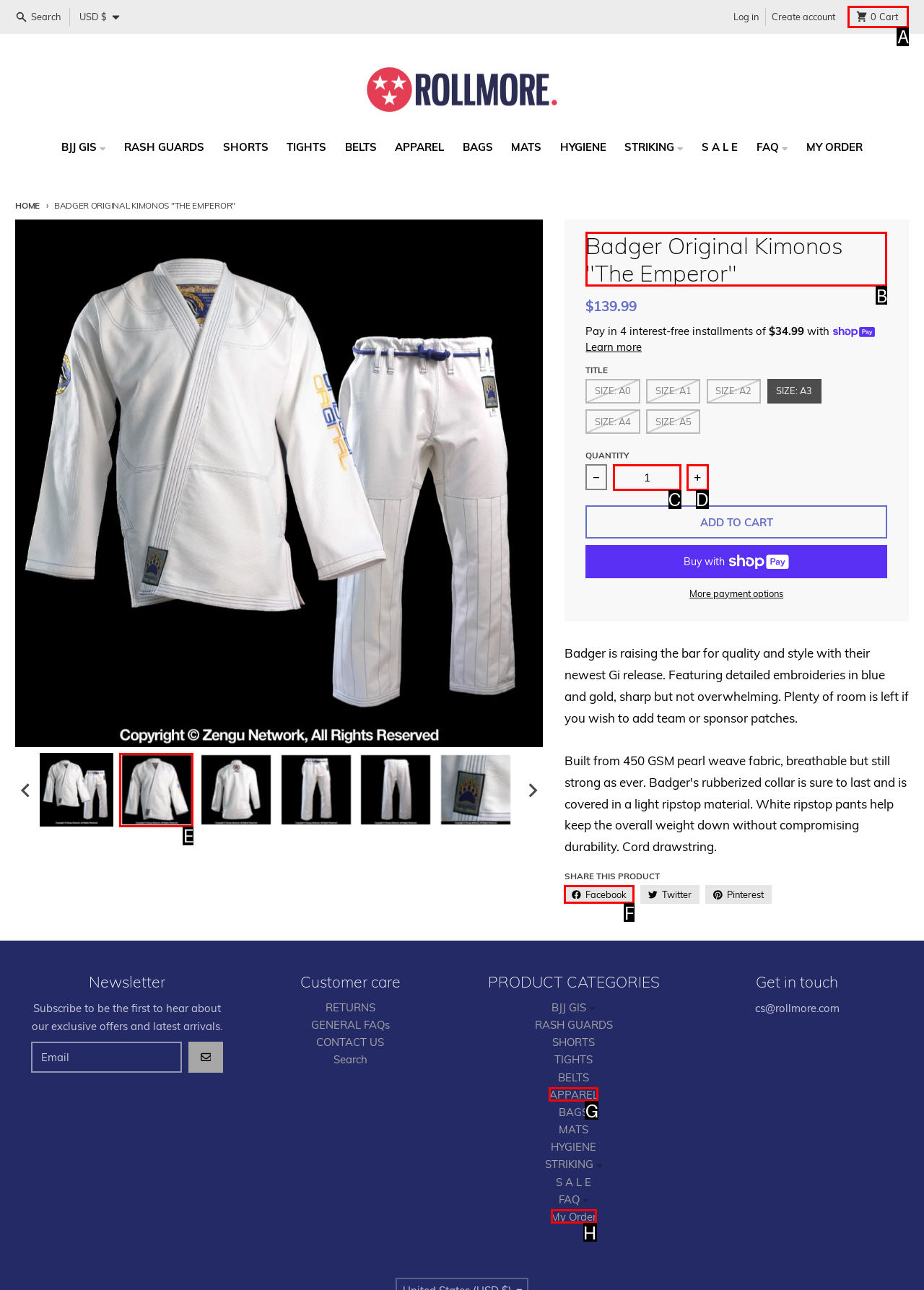Tell me which one HTML element I should click to complete the following task: View product details Answer with the option's letter from the given choices directly.

B